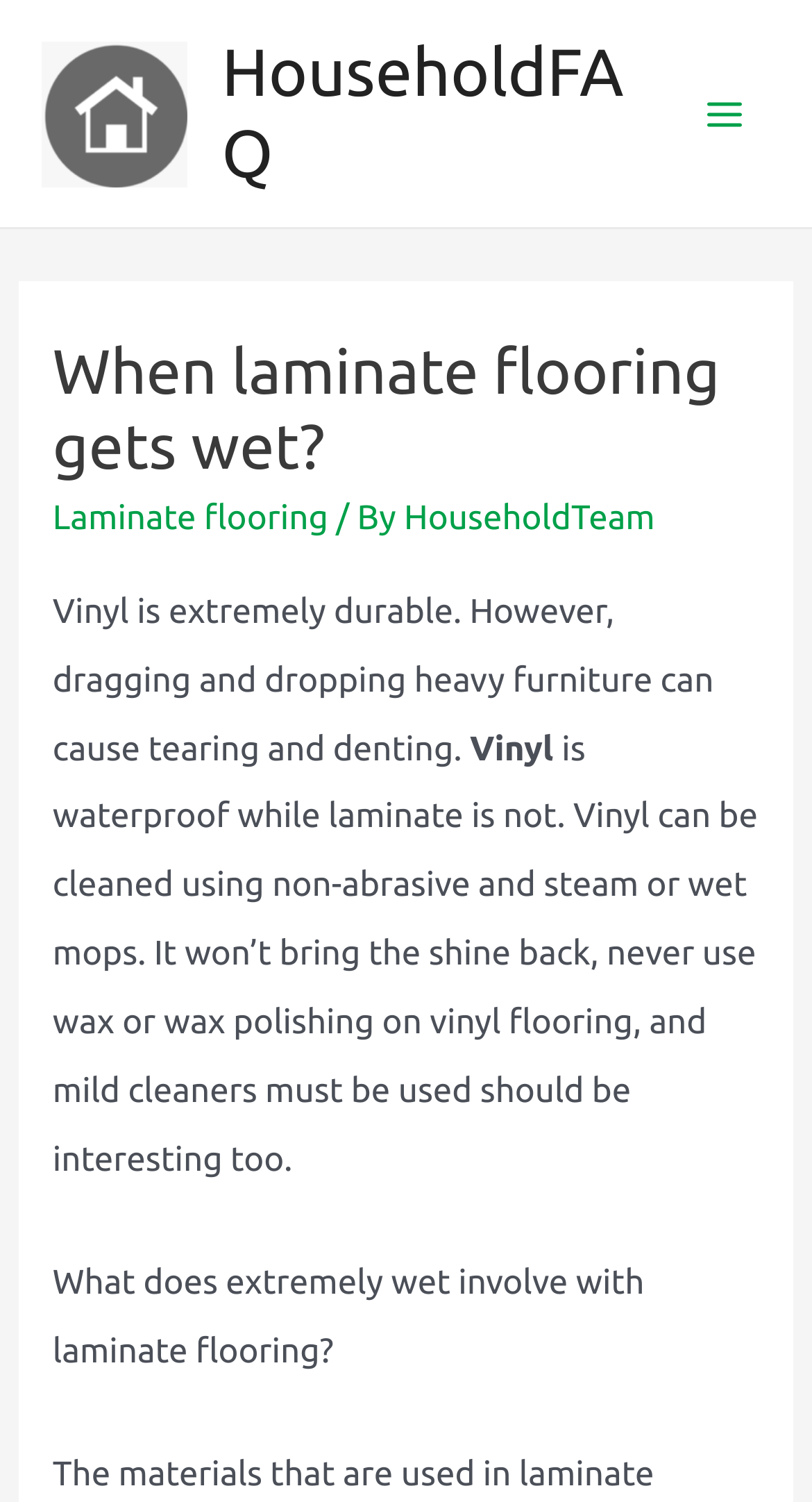Identify and extract the main heading of the webpage.

When laminate flooring gets wet?